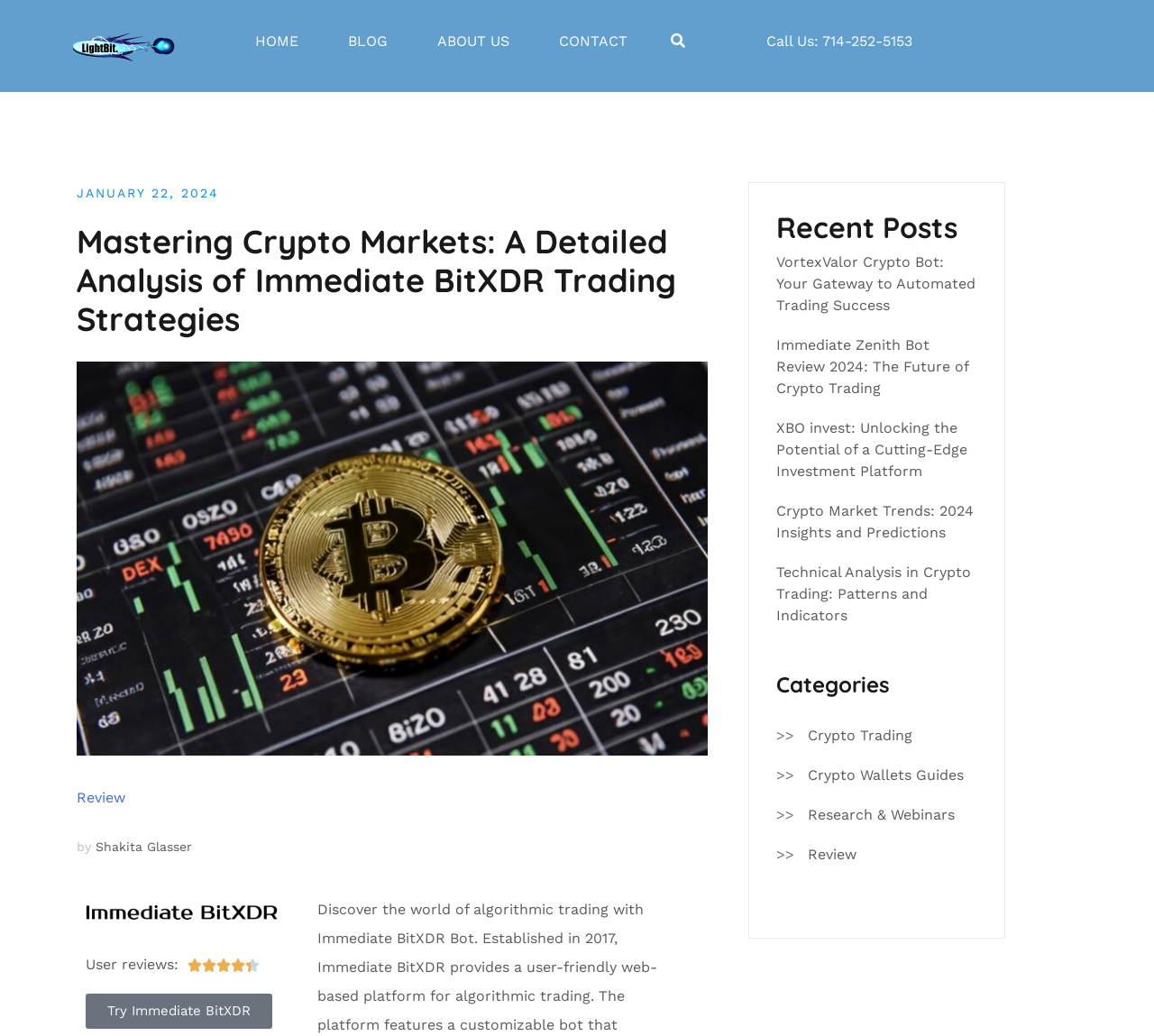Identify the bounding box coordinates of the part that should be clicked to carry out this instruction: "View the review of Immediate BitXDR".

[0.066, 0.762, 0.109, 0.778]